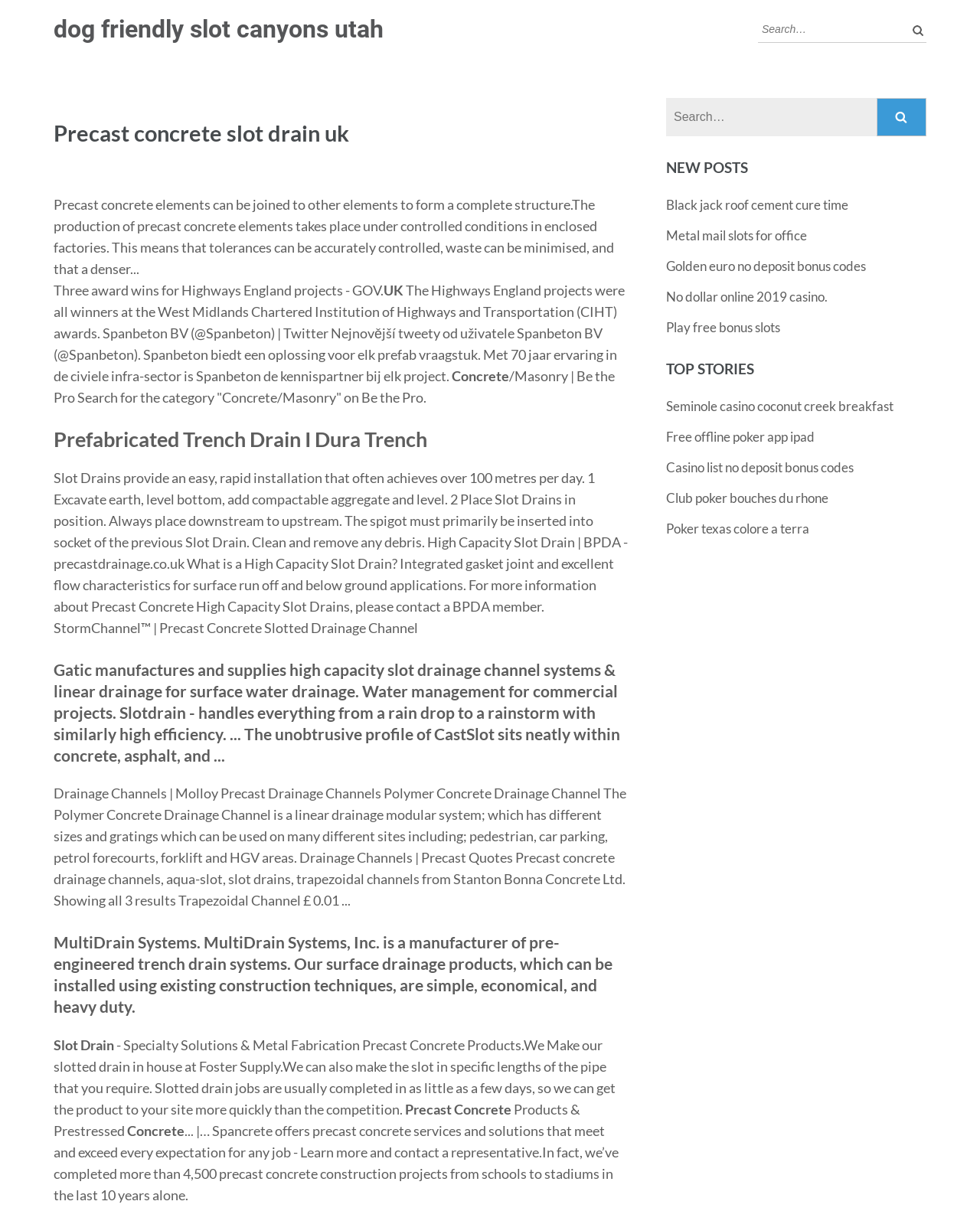Please determine the bounding box coordinates of the element to click in order to execute the following instruction: "Search for something". The coordinates should be four float numbers between 0 and 1, specified as [left, top, right, bottom].

[0.773, 0.013, 0.945, 0.035]